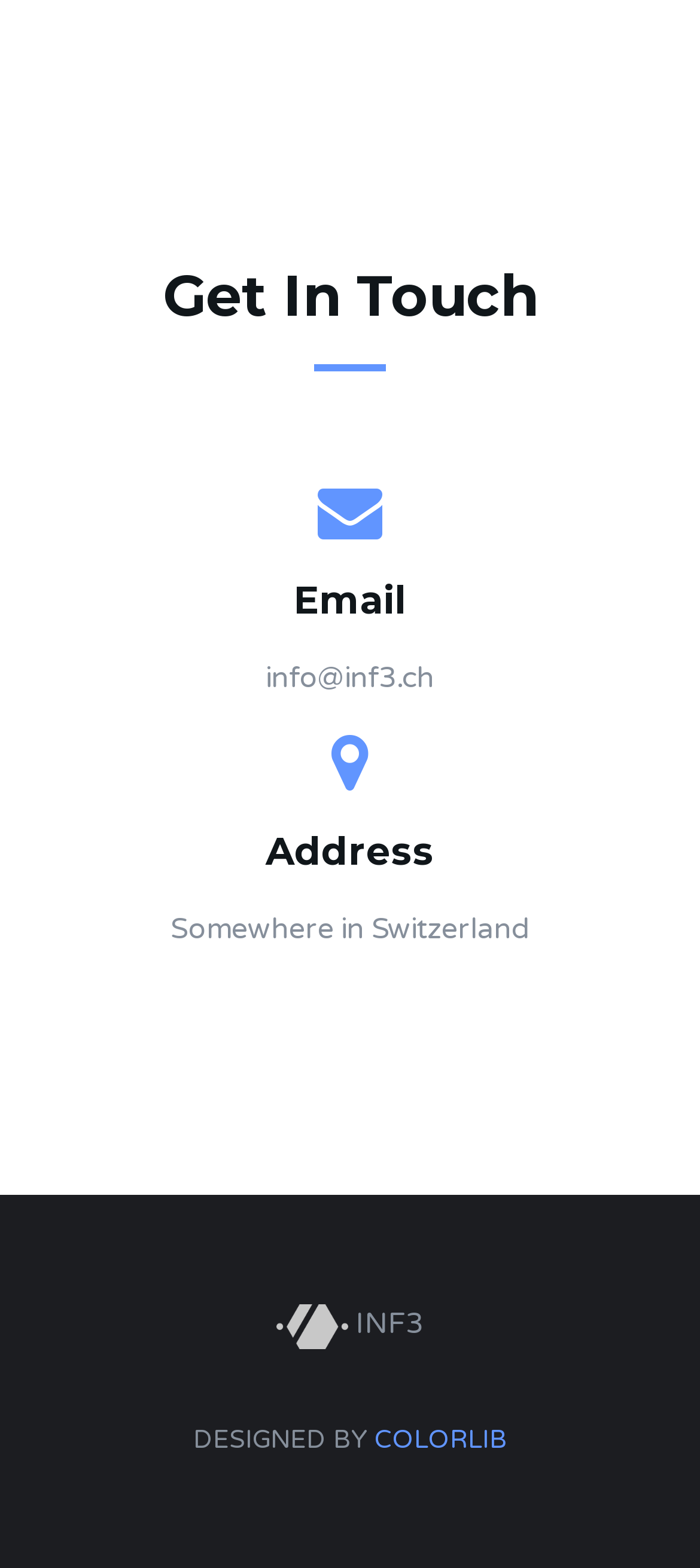Provide the bounding box coordinates of the HTML element this sentence describes: "parent_node: INF3".

[0.395, 0.833, 0.498, 0.856]